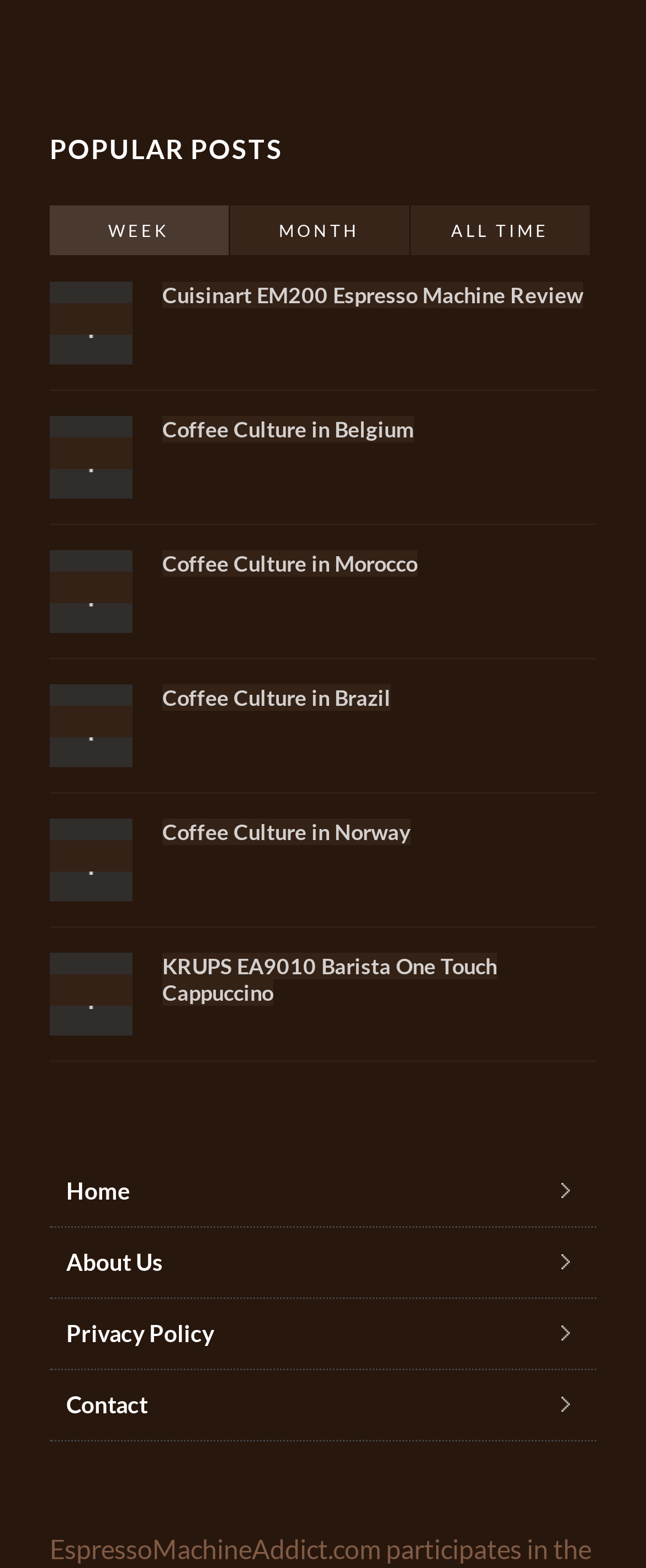Identify the bounding box coordinates of the specific part of the webpage to click to complete this instruction: "Read about Cuisinart EM200 Espresso Machine Review".

[0.077, 0.193, 0.205, 0.214]